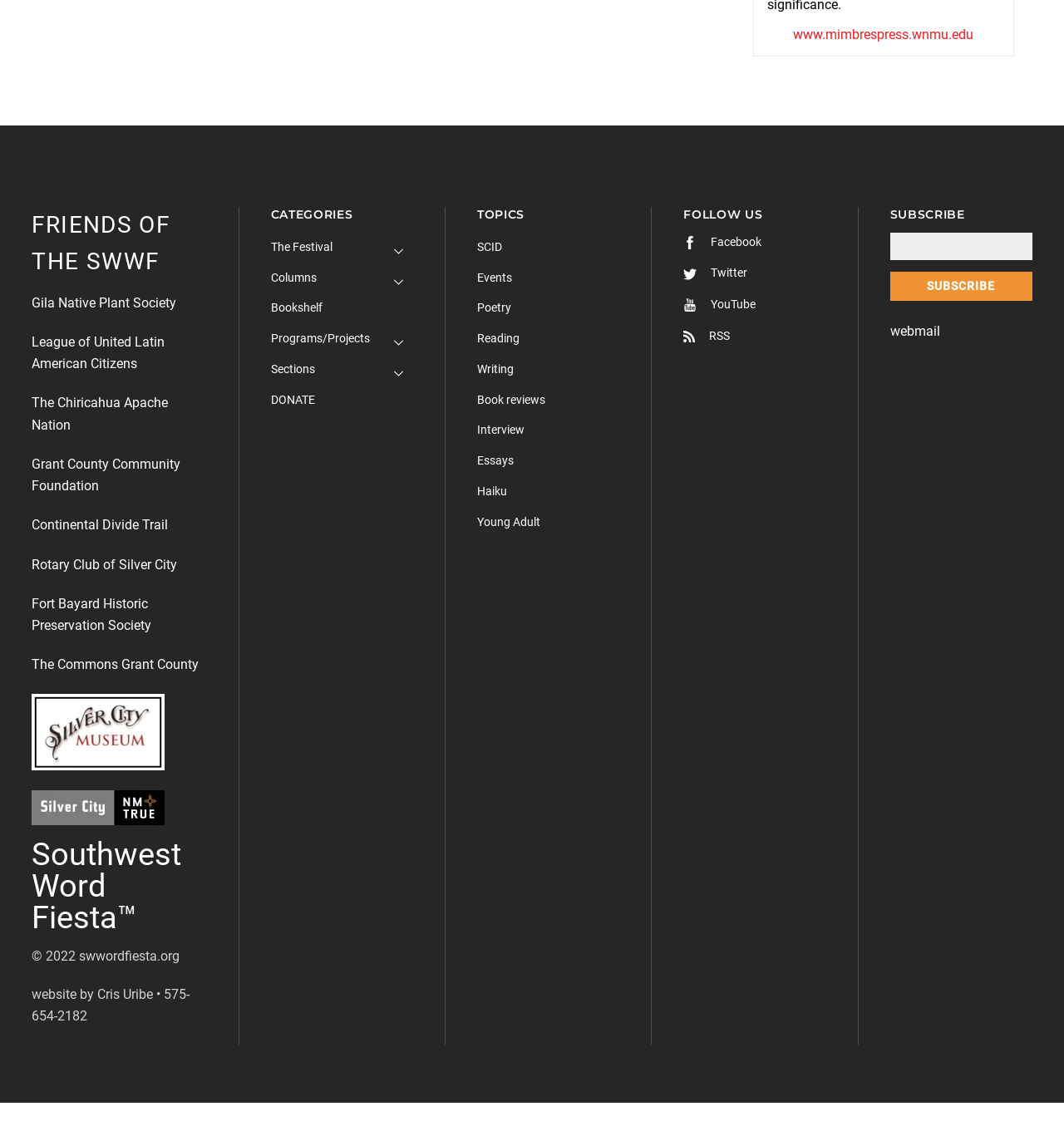Locate the UI element described as follows: "Fort Bayard Historic Preservation Society". Return the bounding box coordinates as four float numbers between 0 and 1 in the order [left, top, right, bottom].

[0.03, 0.529, 0.142, 0.563]